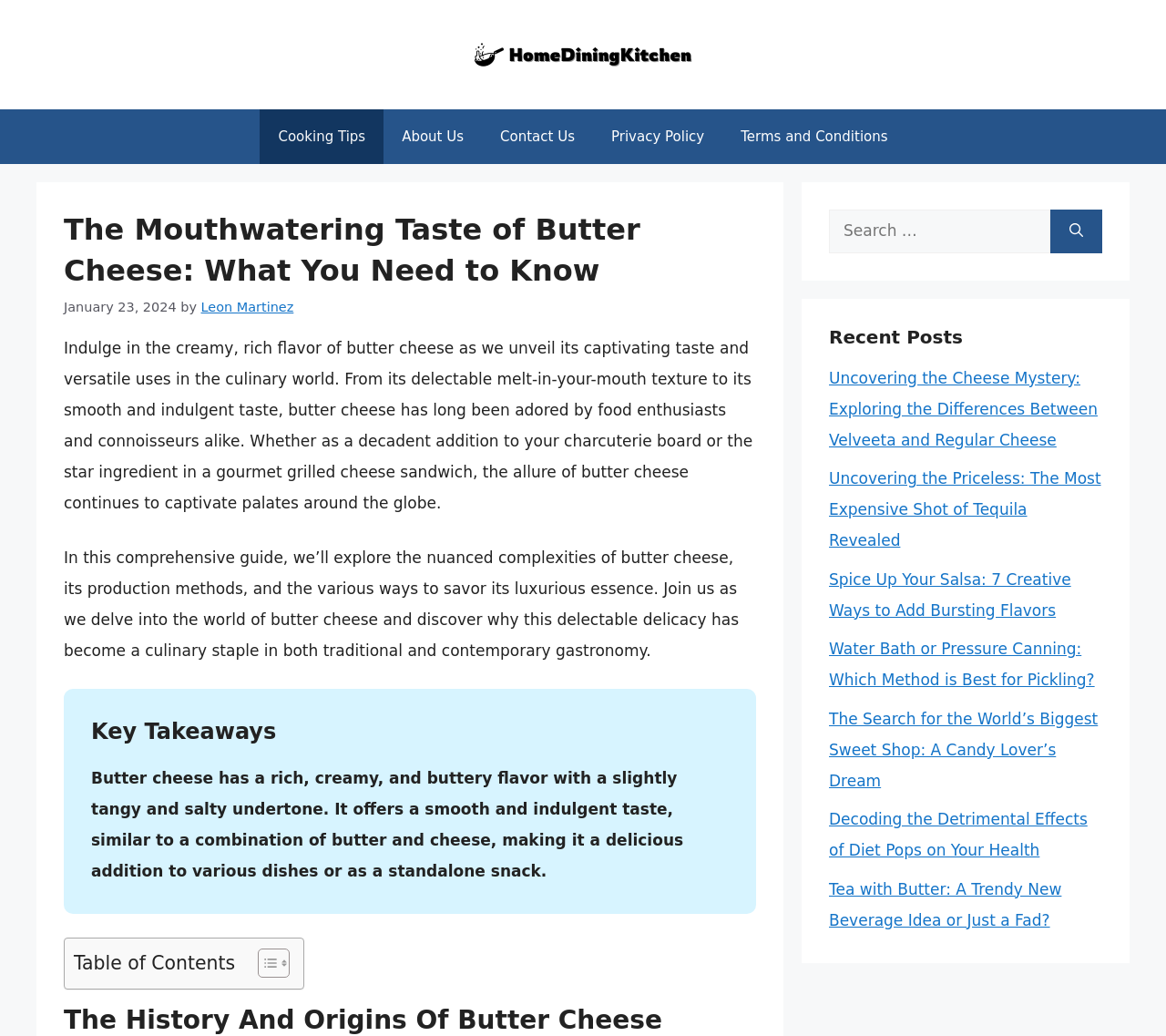Pinpoint the bounding box coordinates of the element you need to click to execute the following instruction: "Click on the 'AMMONITE MOTORSPORT' link". The bounding box should be represented by four float numbers between 0 and 1, in the format [left, top, right, bottom].

None